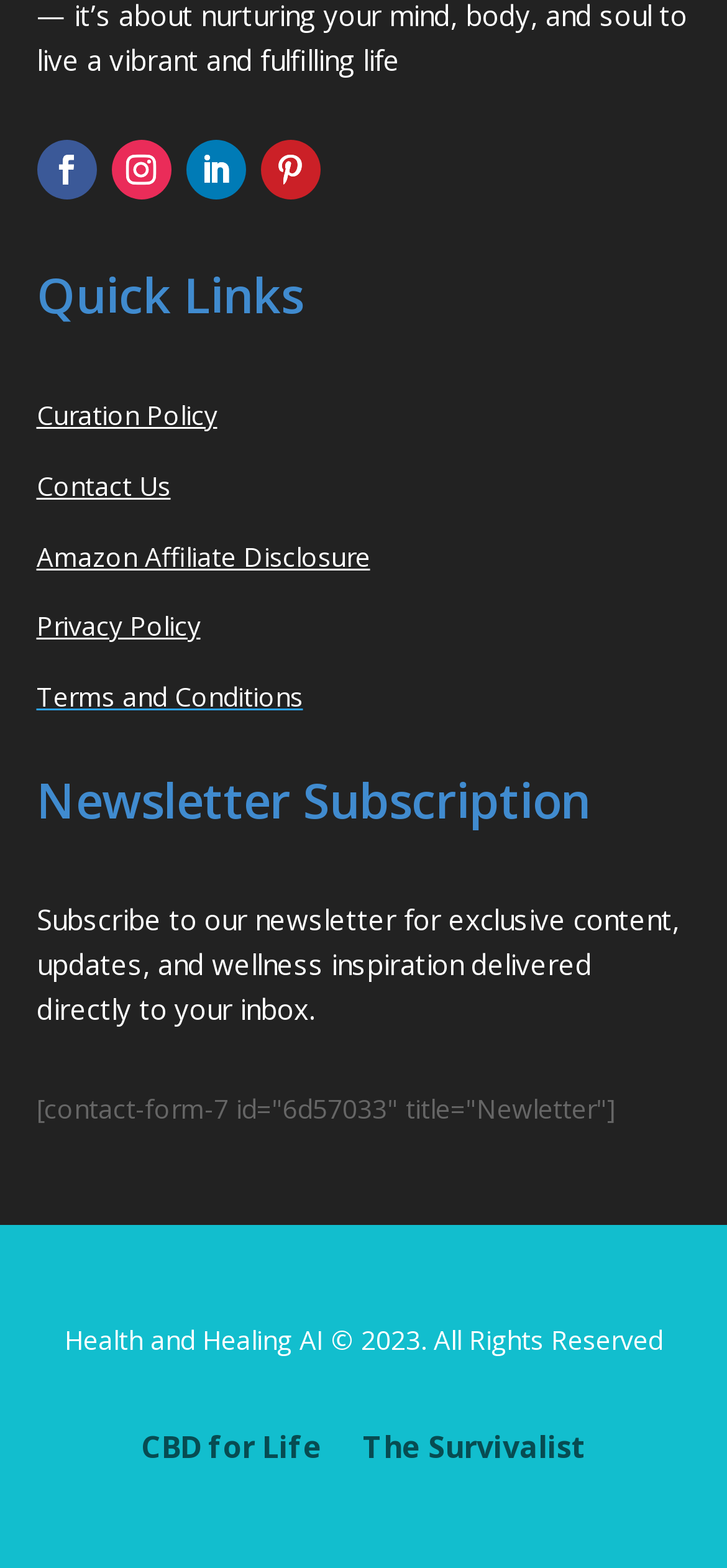Identify the bounding box coordinates of the clickable region required to complete the instruction: "Visit the Curation Policy page". The coordinates should be given as four float numbers within the range of 0 and 1, i.e., [left, top, right, bottom].

[0.05, 0.253, 0.299, 0.276]